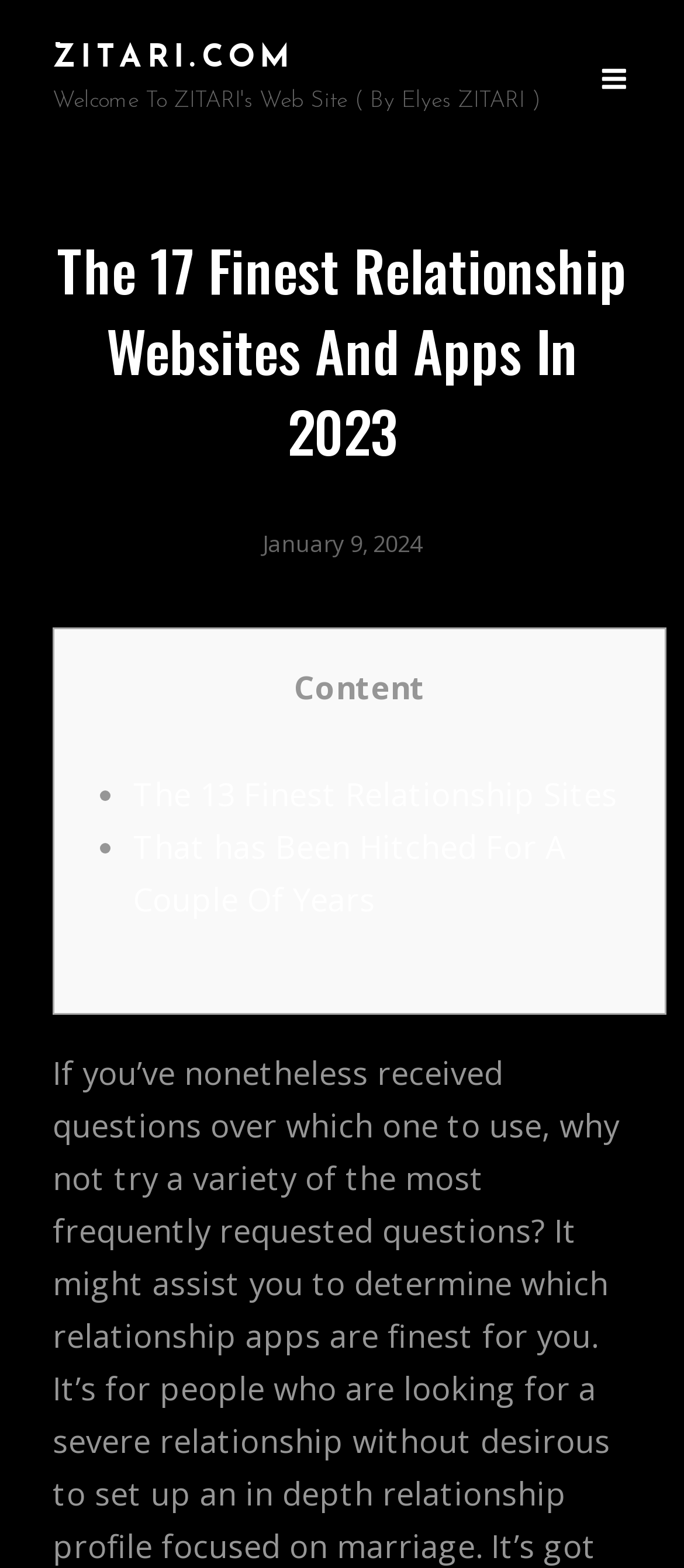Please find and generate the text of the main heading on the webpage.

The 17 Finest Relationship Websites And Apps In 2023